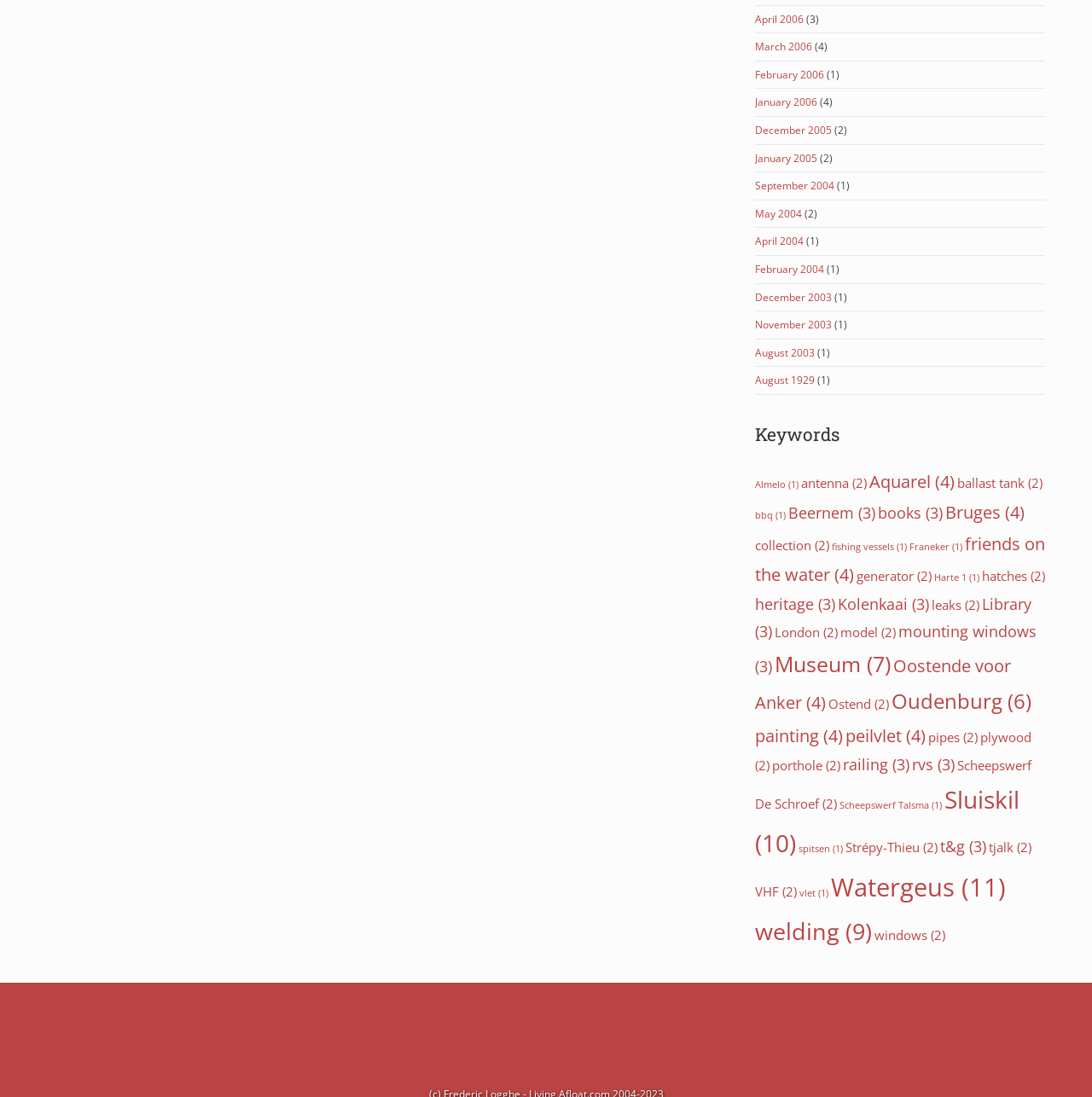Please provide a detailed answer to the question below based on the screenshot: 
What is the earliest year mentioned on this webpage?

By examining the links on the webpage, I found a link with the text 'August 1929', which is the earliest year mentioned on the webpage.